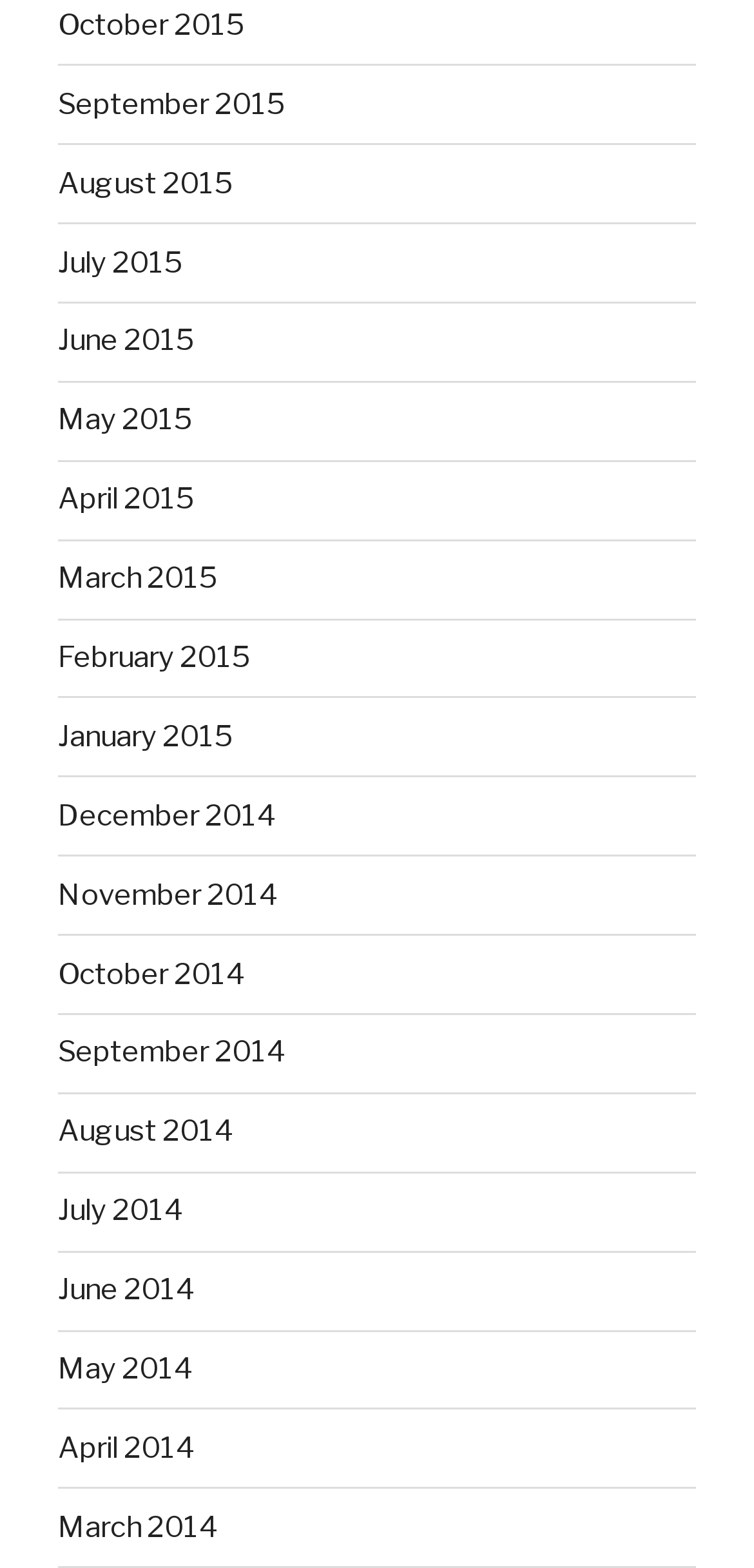Determine the bounding box coordinates of the target area to click to execute the following instruction: "Check the Github repository of Pynoculars."

None